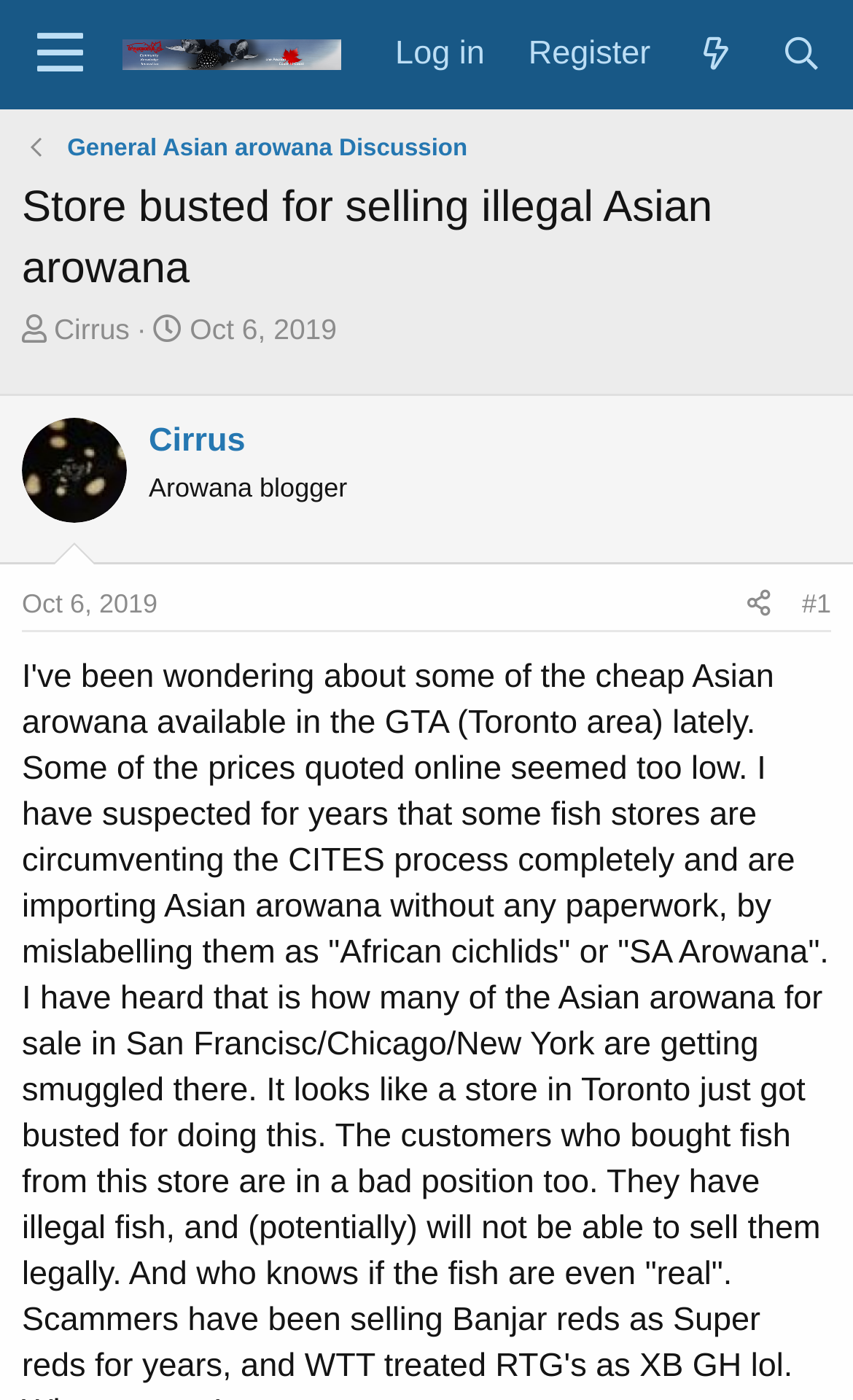When was the thread started?
Utilize the image to construct a detailed and well-explained answer.

I determined the start date of the thread by looking at the link element with the text 'Oct 6, 2019' which is located near the 'Start date' static text, indicating that the thread was started on this date.